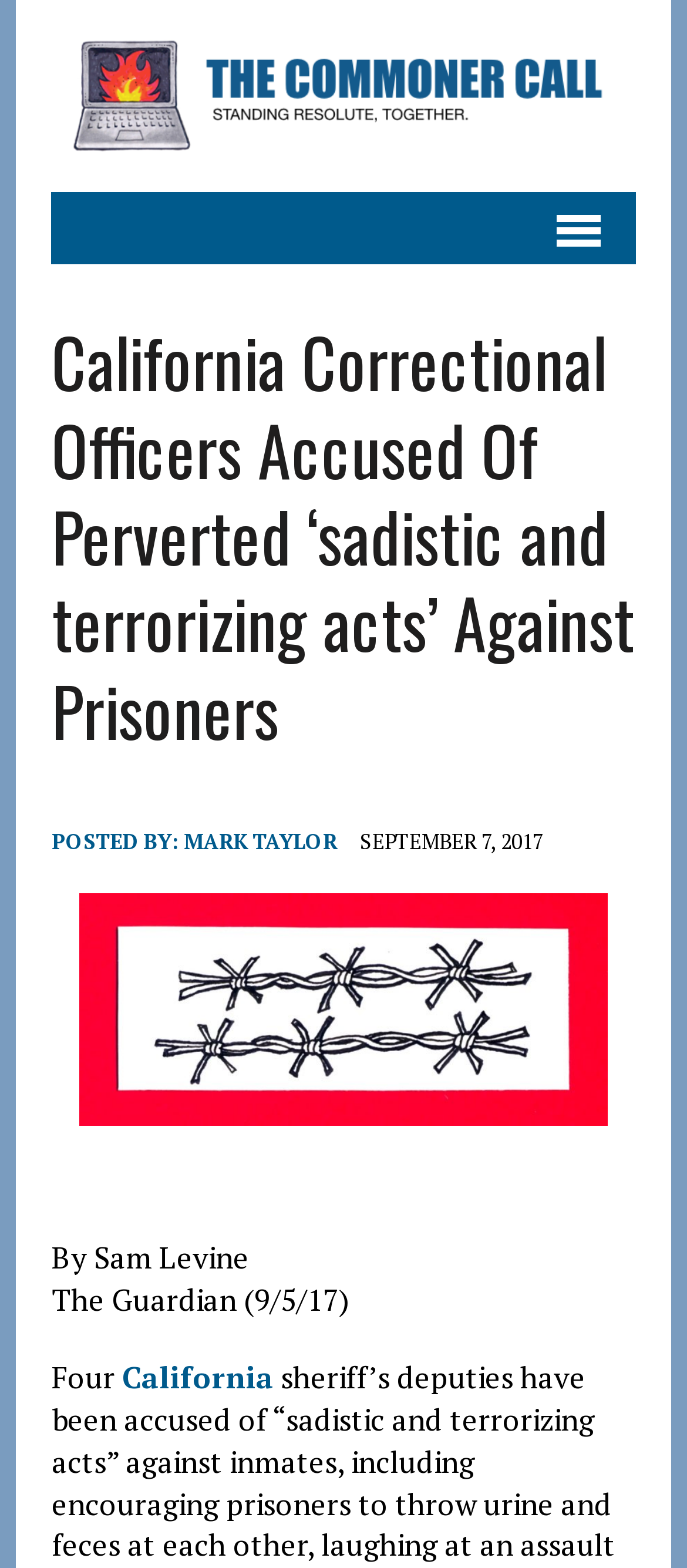Answer the question using only a single word or phrase: 
Who is the author of the article?

Sam Levine